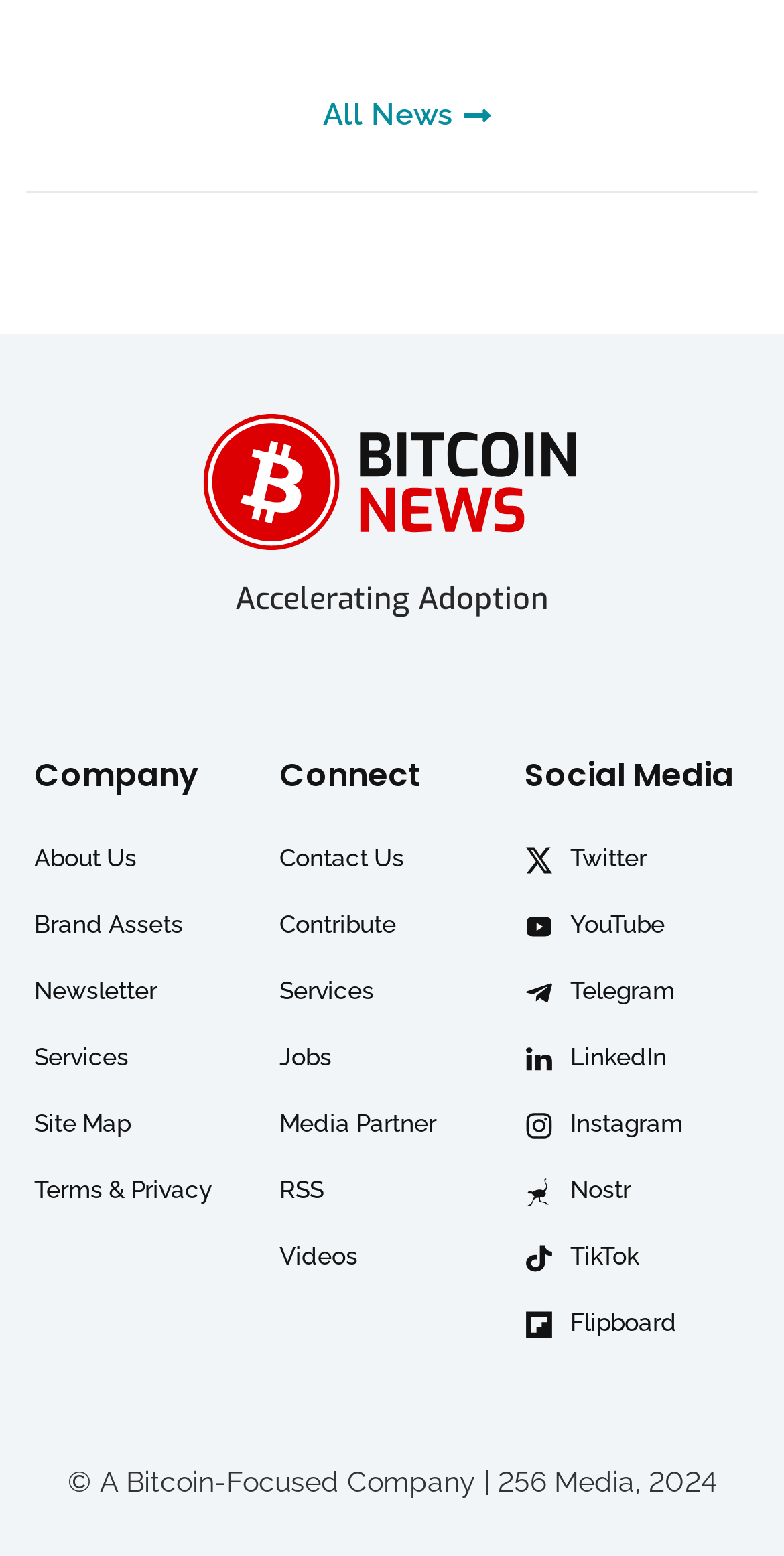What is the name of the company?
Use the screenshot to answer the question with a single word or phrase.

A Bitcoin-Focused Company